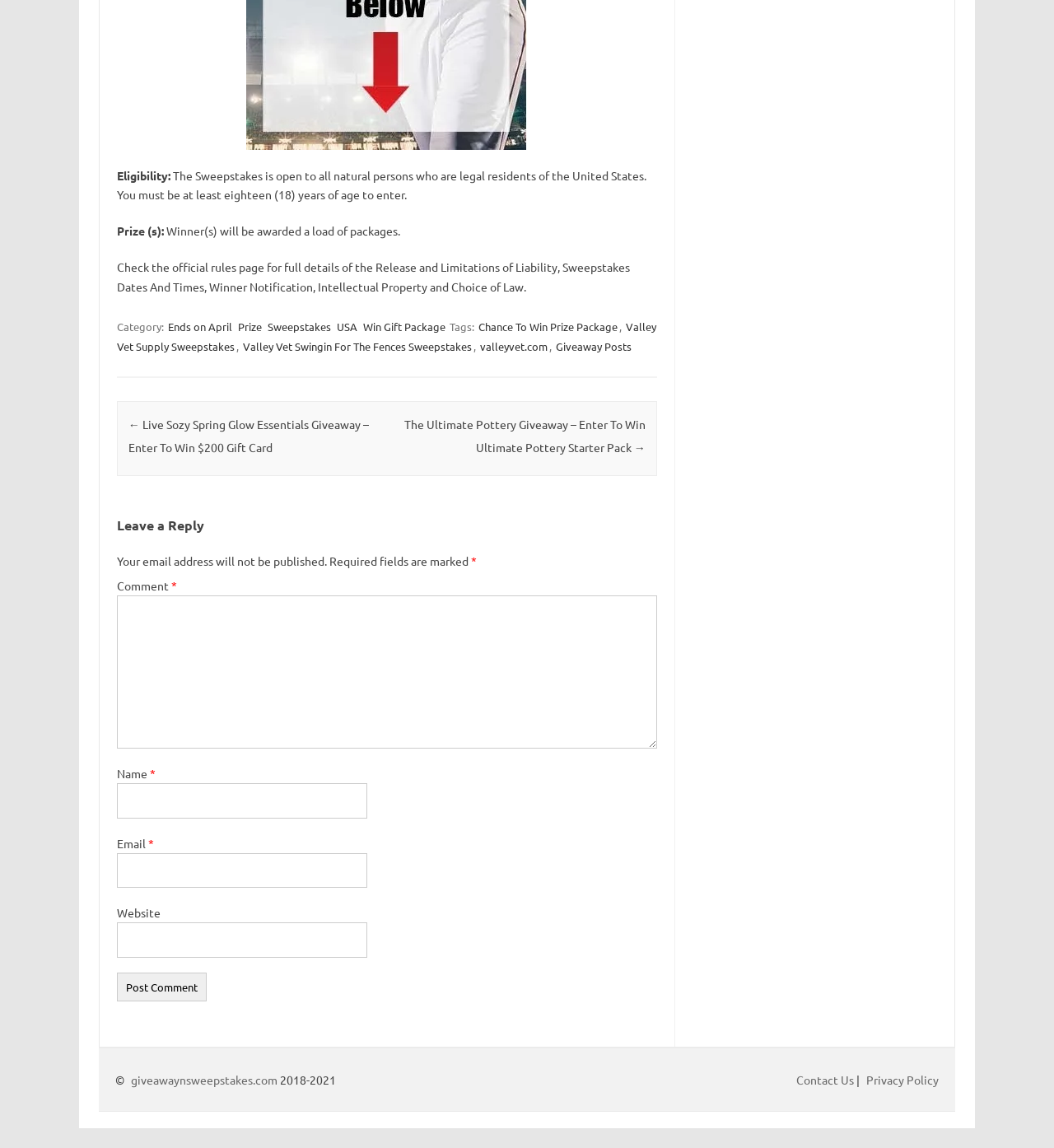What is the prize for the sweepstakes?
Answer the question with a thorough and detailed explanation.

The prize for the sweepstakes is mentioned in the second paragraph of the webpage, which states that the winner(s) will be awarded a load of packages.